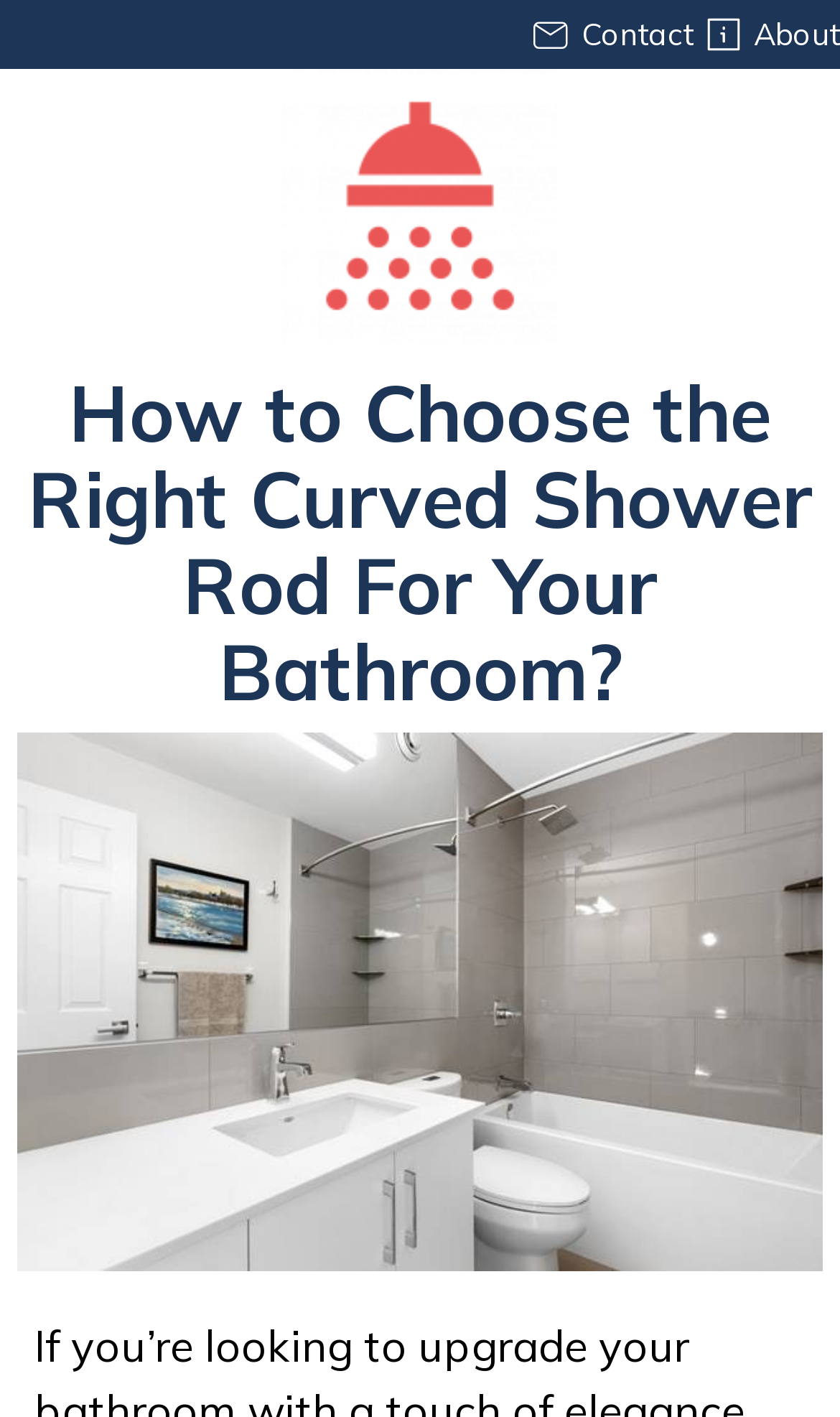Is there an image on this webpage?
Provide a concise answer using a single word or phrase based on the image.

Yes